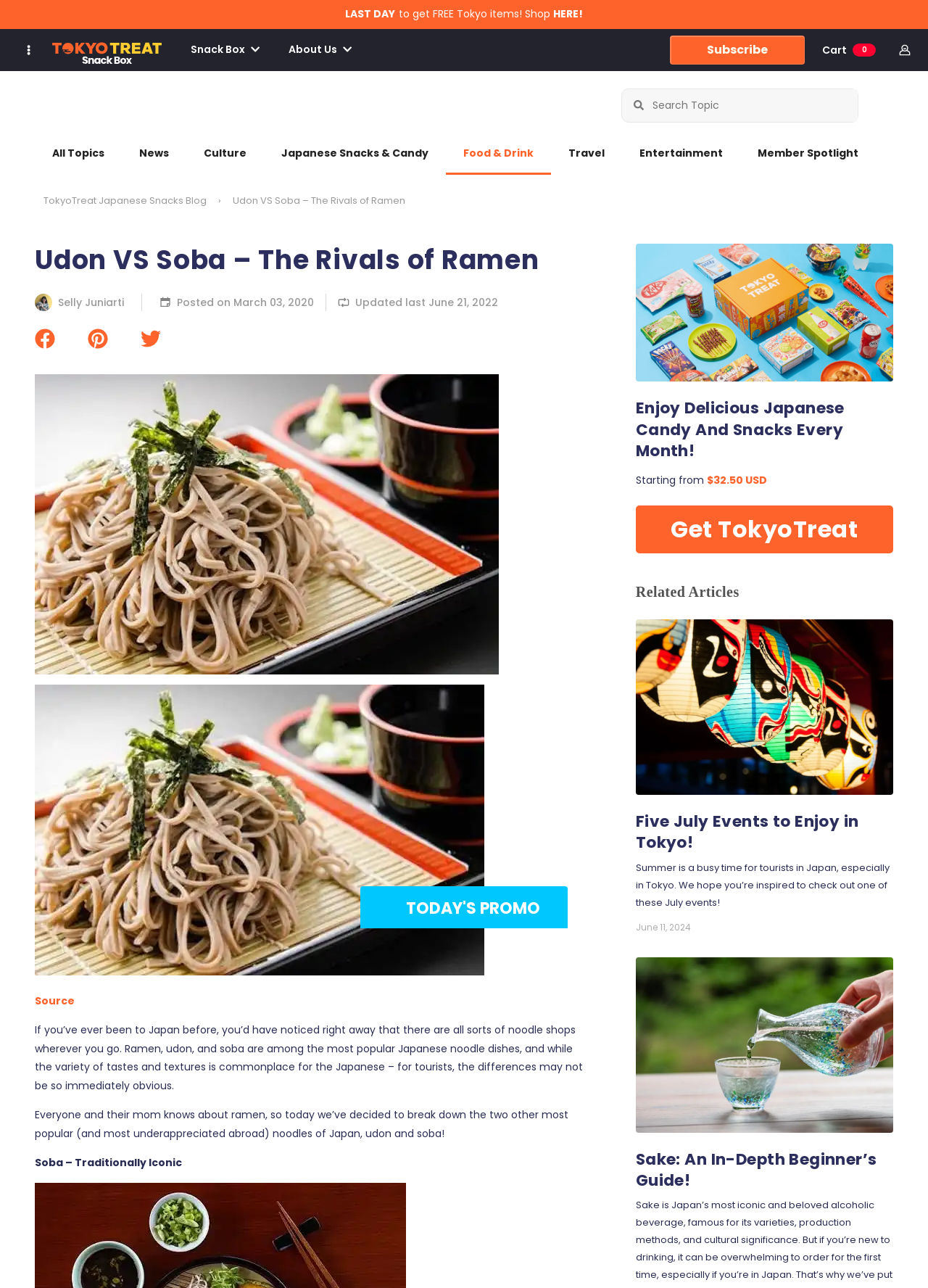Please indicate the bounding box coordinates for the clickable area to complete the following task: "Subscribe to the newsletter". The coordinates should be specified as four float numbers between 0 and 1, i.e., [left, top, right, bottom].

[0.722, 0.028, 0.867, 0.05]